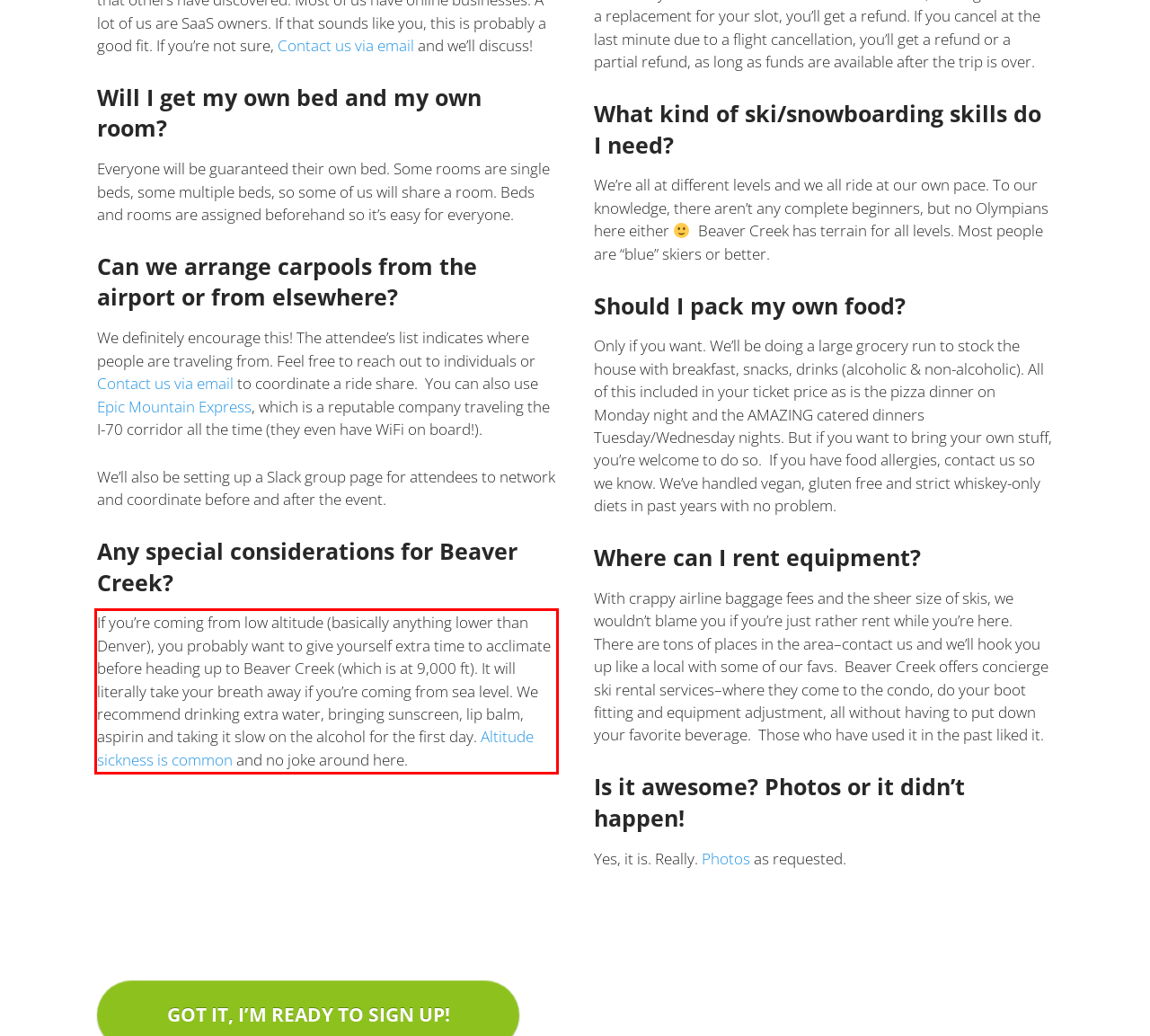Perform OCR on the text inside the red-bordered box in the provided screenshot and output the content.

If you’re coming from low altitude (basically anything lower than Denver), you probably want to give yourself extra time to acclimate before heading up to Beaver Creek (which is at 9,000 ft). It will literally take your breath away if you’re coming from sea level. We recommend drinking extra water, bringing sunscreen, lip balm, aspirin and taking it slow on the alcohol for the first day. Altitude sickness is common and no joke around here.